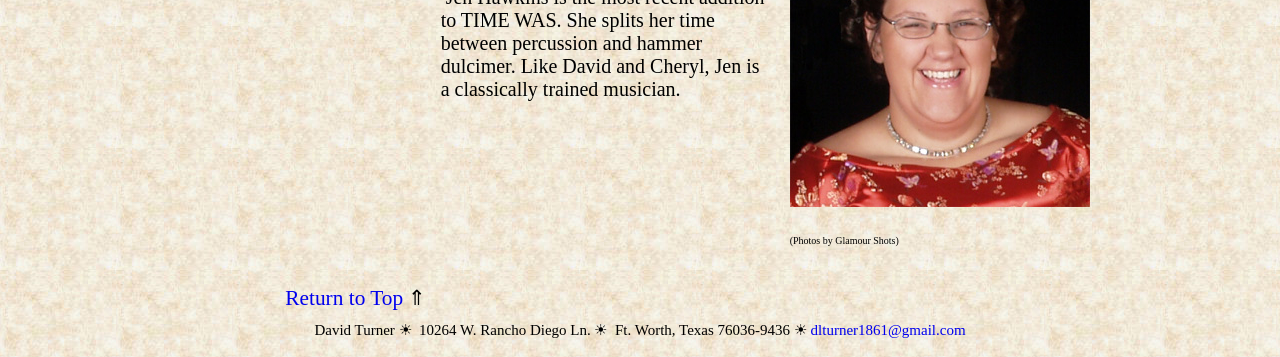What is the email address on this webpage?
Look at the image and answer the question with a single word or phrase.

dlturner1861@gmail.com